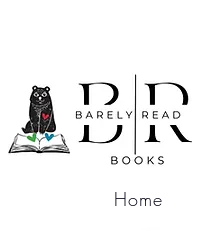Provide an extensive narrative of what is shown in the image.

The image features the logo of "Barely Read Books," which prominently displays the stylized initials "BR" in a creative and bold font. To the left of the letters, a playful illustration of a bear sits atop an open book, capturing the spirit of reading and exploration. The bear is whimsically depicted, adorned with a heart and colored illustrated elements, suggesting a warm and inviting atmosphere. Below the logo, the word "Home" is presented, indicating the site's navigational element. This logo reflects the charm and character of the bookstore, appealing to book lovers and readers seeking a unique literary experience.